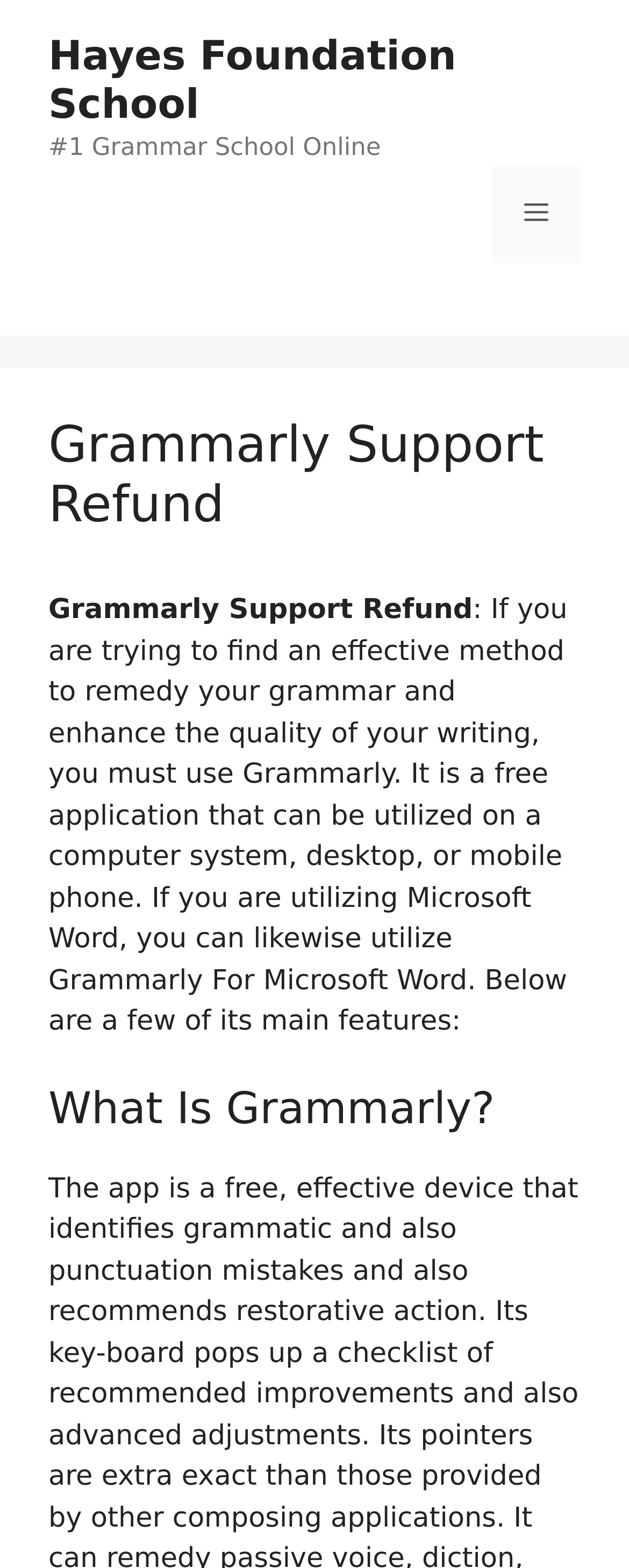Please find and report the primary heading text from the webpage.

Grammarly Support Refund